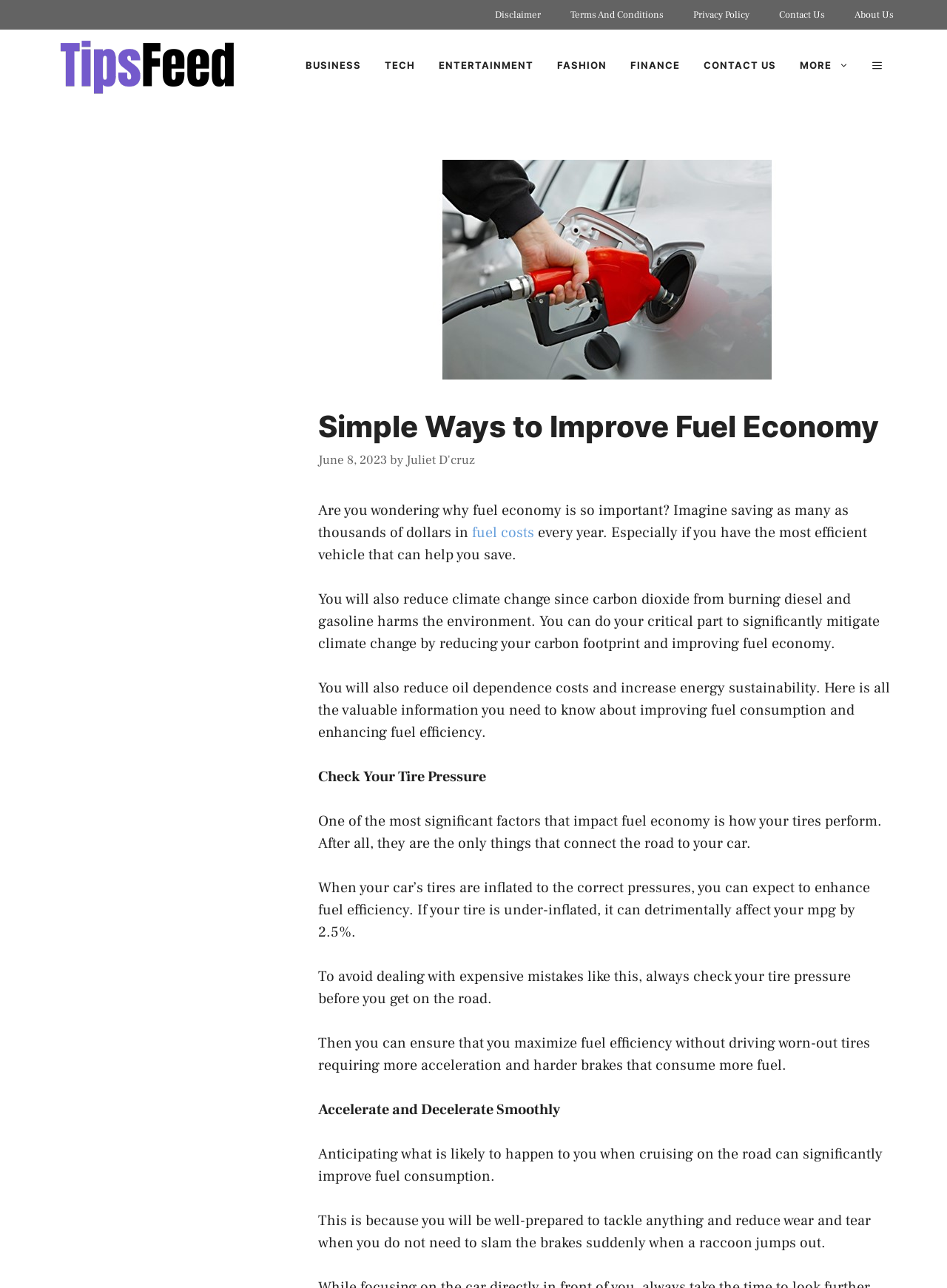Provide a thorough description of the webpage you see.

The webpage is about "Simple Ways to Improve Fuel Economy". At the top, there are five links: "Disclaimer", "Terms And Conditions", "Privacy Policy", "Contact Us", and "About Us", aligned horizontally. Below these links, there is a banner with a link "TipsFeed" and an image of "TipsFeed" on the left side. On the right side of the banner, there is a navigation menu with eight links: "BUSINESS", "TECH", "ENTERTAINMENT", "FASHION", "FINANCE", "CONTACT US", "MORE", and a button "Open Off-Canvas Panel".

Below the navigation menu, there is a large image related to "Simple Ways to Improve Fuel Economy". Above the image, there is a header section with a heading "Simple Ways to Improve Fuel Economy", a time stamp "June 8, 2023", and an author name "Juliet D'cruz".

The main content of the webpage is divided into several sections. The first section starts with a question "Are you wondering why fuel economy is so important?" and explains the benefits of improving fuel economy, including saving thousands of dollars in fuel costs every year and reducing climate change. The section also mentions that the webpage will provide valuable information on improving fuel consumption and enhancing fuel efficiency.

The next section is about checking tire pressure, which is a significant factor that impacts fuel economy. The text explains that under-inflated tires can detrimentally affect fuel efficiency and provides tips on how to avoid this mistake.

The following sections provide more tips on improving fuel economy, including accelerating and decelerating smoothly, which can significantly improve fuel consumption by anticipating what is likely to happen on the road.